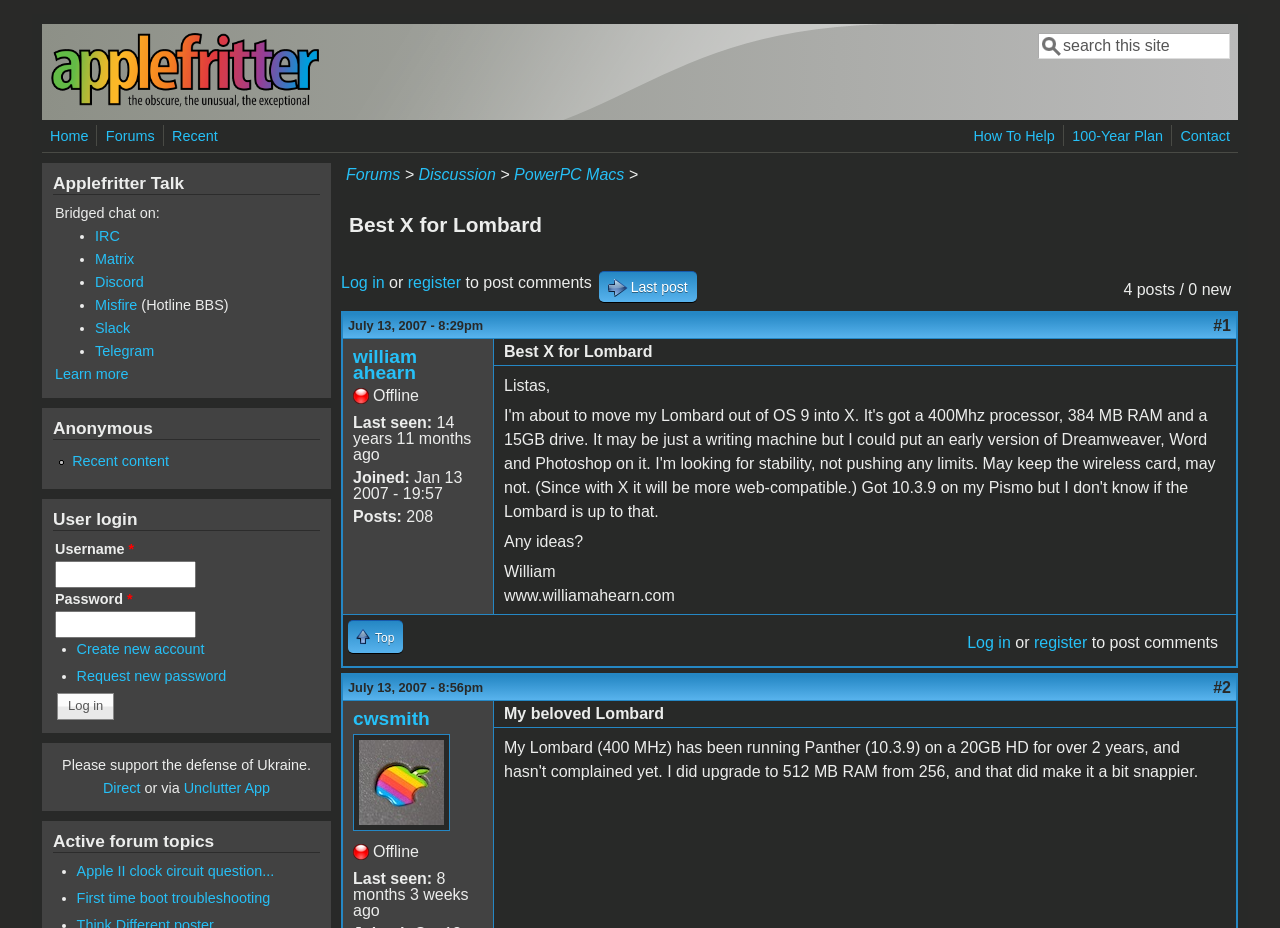Please specify the bounding box coordinates of the clickable region necessary for completing the following instruction: "Enter your name". The coordinates must consist of four float numbers between 0 and 1, i.e., [left, top, right, bottom].

None